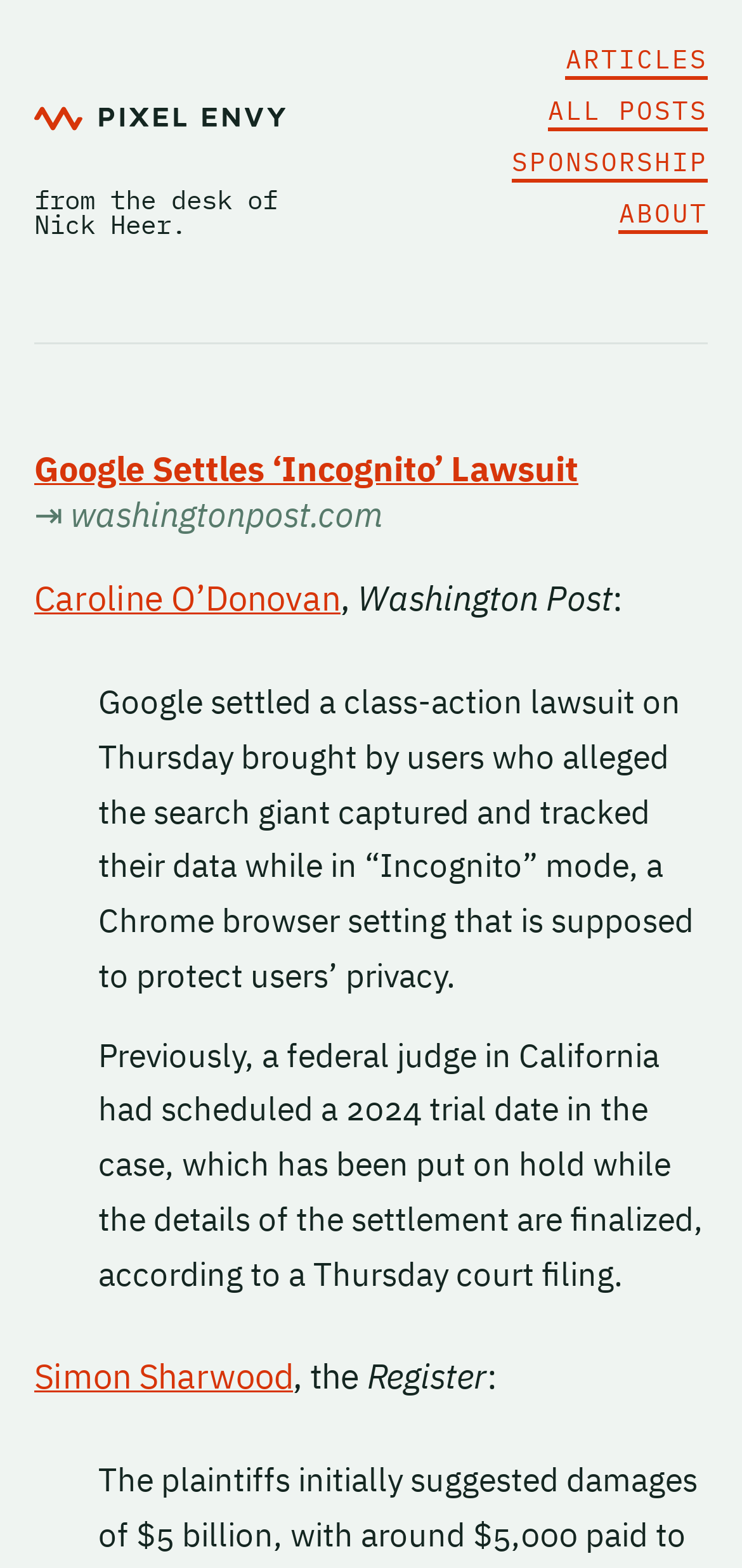What is the mode in Chrome browser that is supposed to protect users' privacy?
Please answer the question with as much detail and depth as you can.

I found the answer by reading the text in the blockquote which mentions 'a Chrome browser setting that is supposed to protect users’ privacy' and it is mentioned as '“Incognito” mode'.